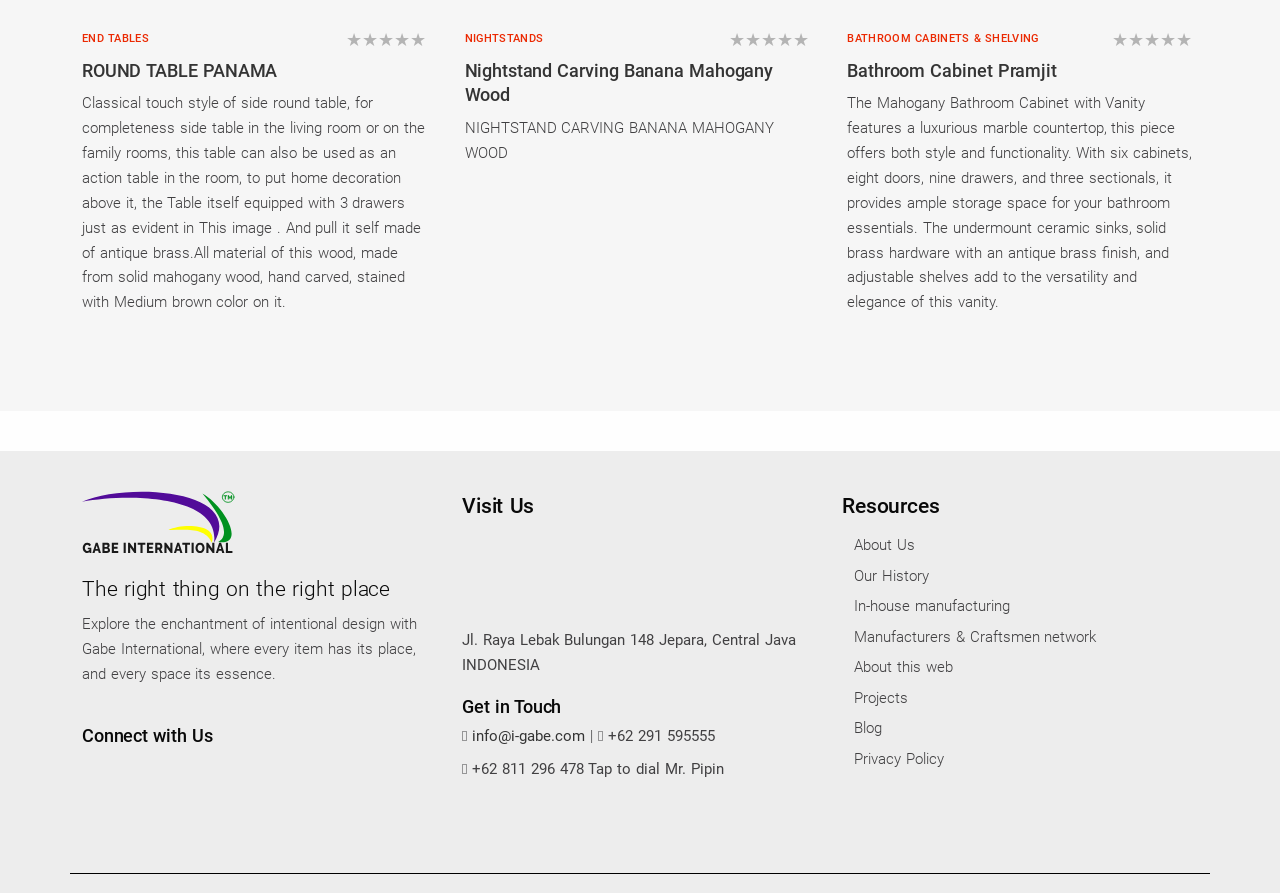Can you provide the bounding box coordinates for the element that should be clicked to implement the instruction: "Read the news about Corner Bakery Cafe"?

None